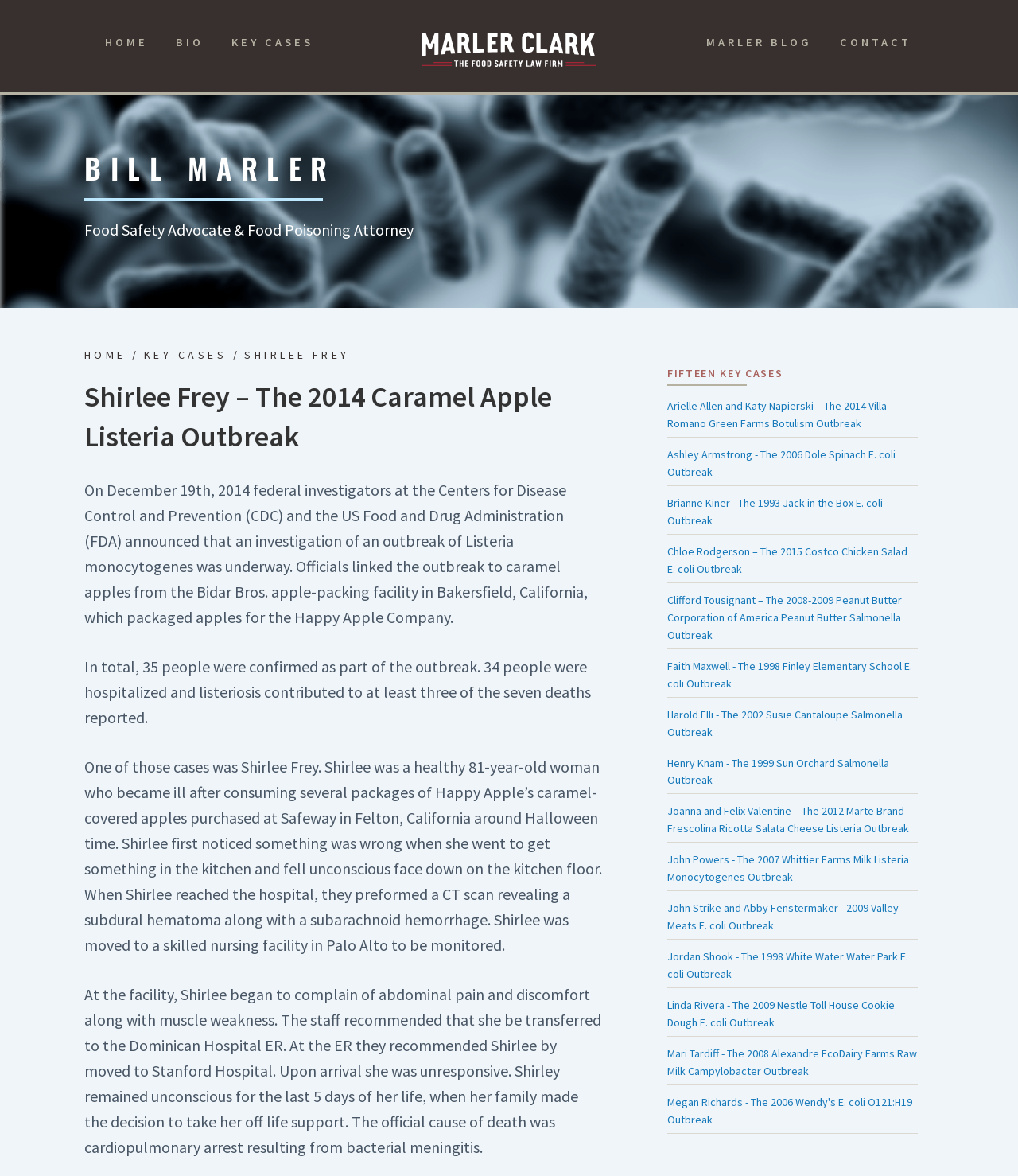Locate the coordinates of the bounding box for the clickable region that fulfills this instruction: "Click the BIO link".

[0.16, 0.028, 0.213, 0.045]